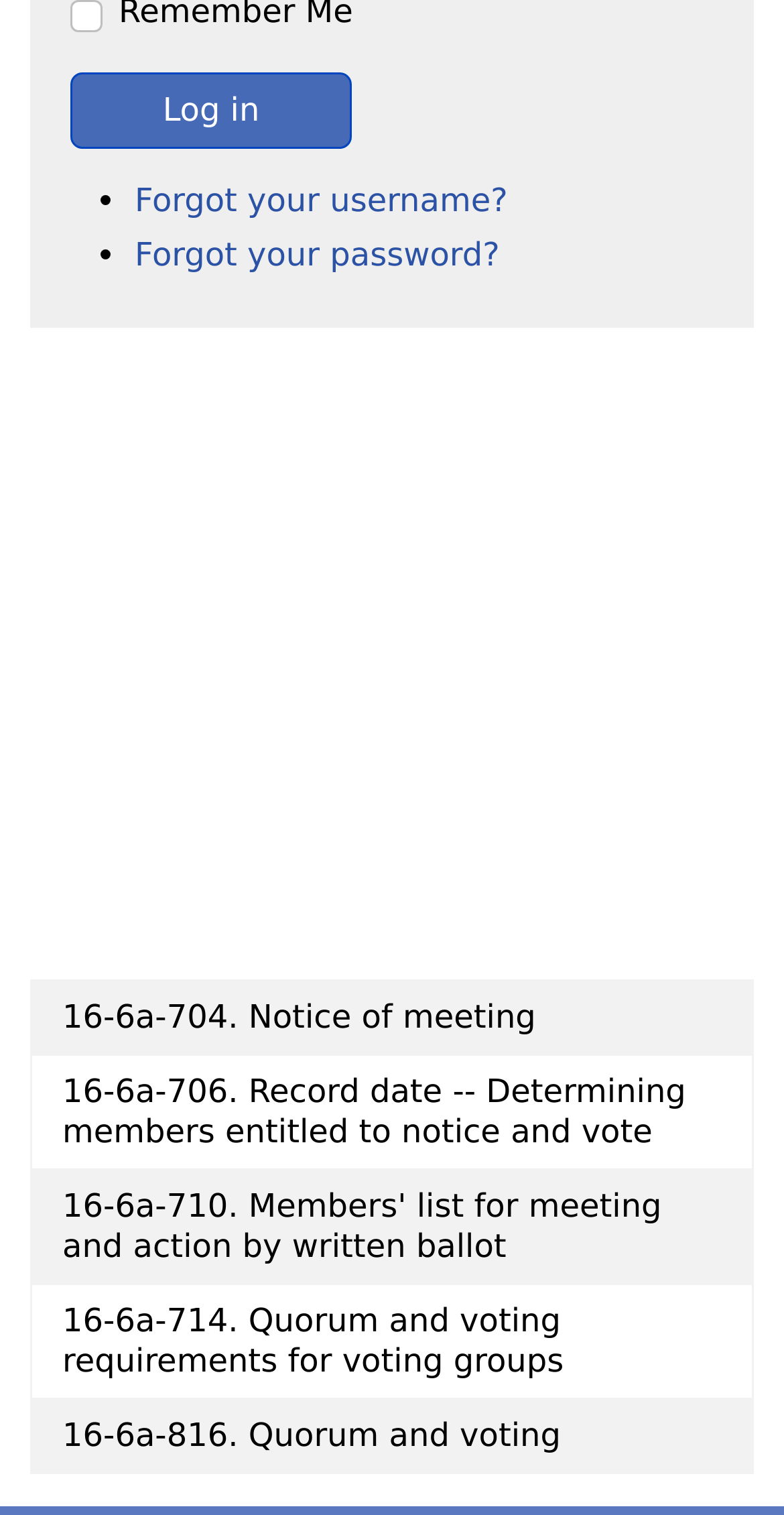Give a one-word or one-phrase response to the question: 
What is the text of the first link in the table?

16-6a-704. Notice of meeting